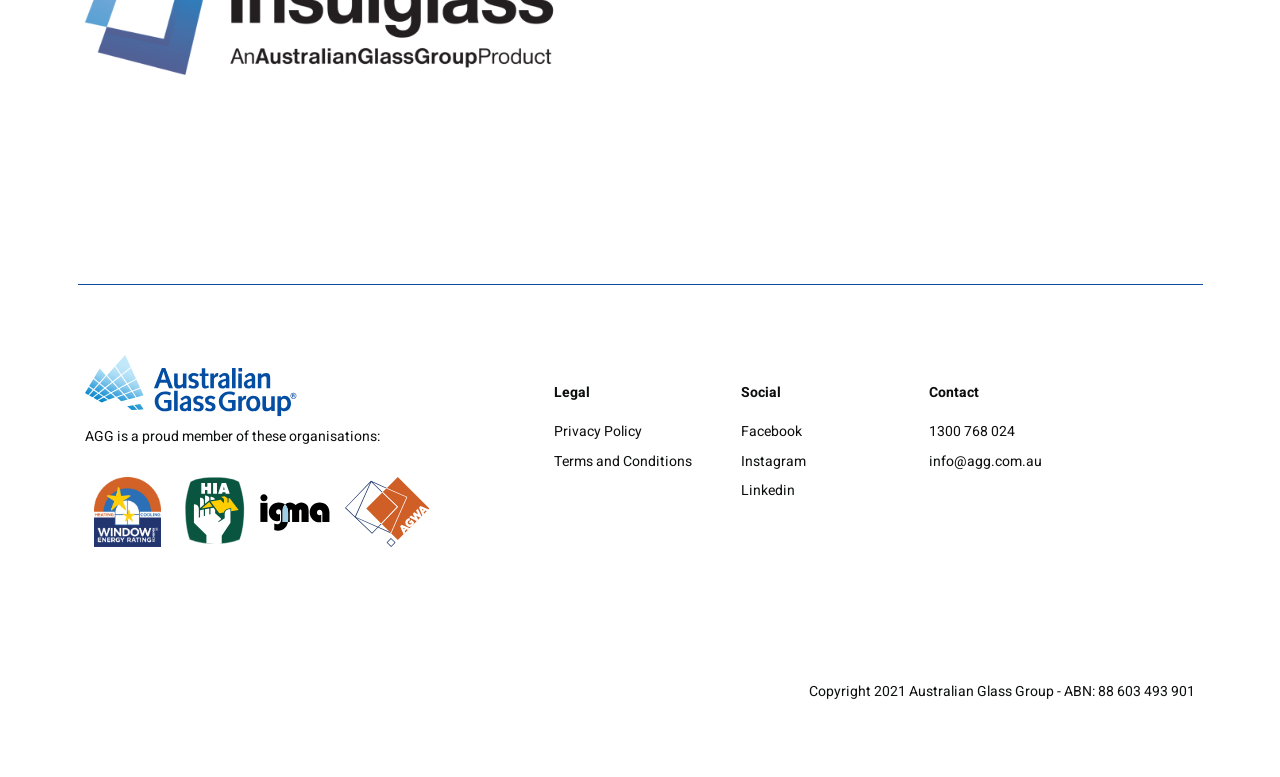Answer succinctly with a single word or phrase:
How many links are available under the 'Legal' heading?

2